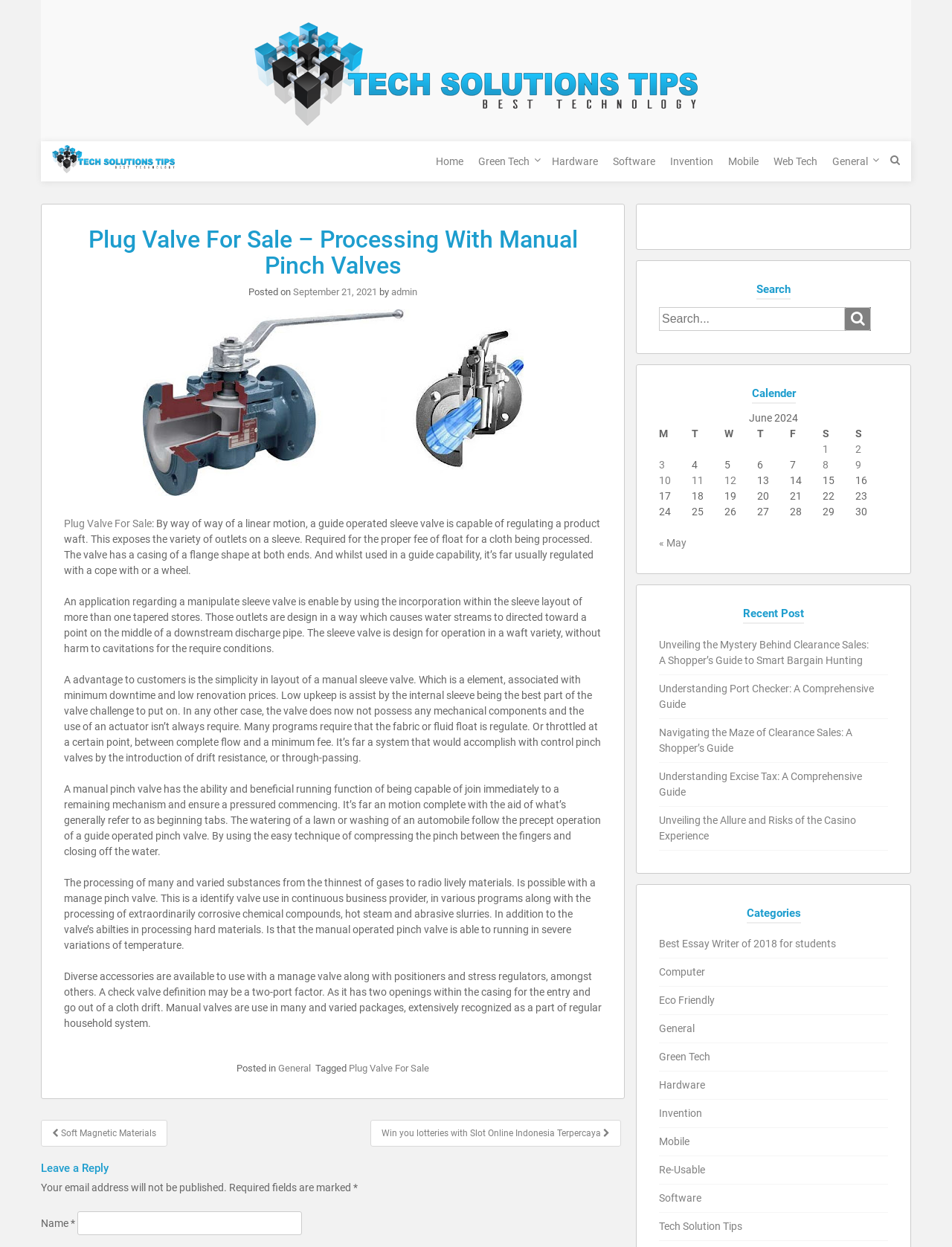Predict the bounding box for the UI component with the following description: "Green Tech".

[0.692, 0.843, 0.746, 0.852]